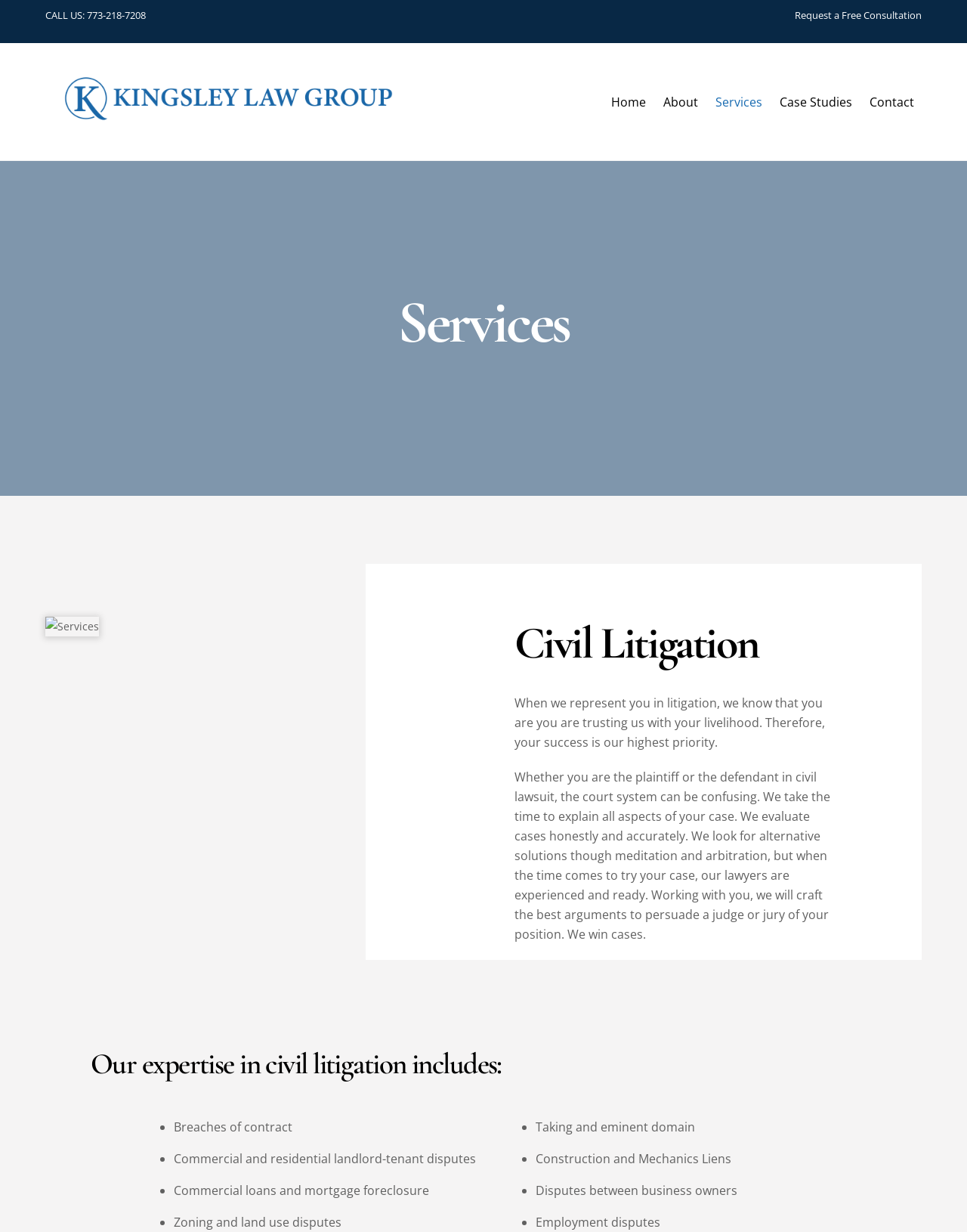Give a short answer using one word or phrase for the question:
What is the purpose of the law firm's representation in litigation?

To win cases